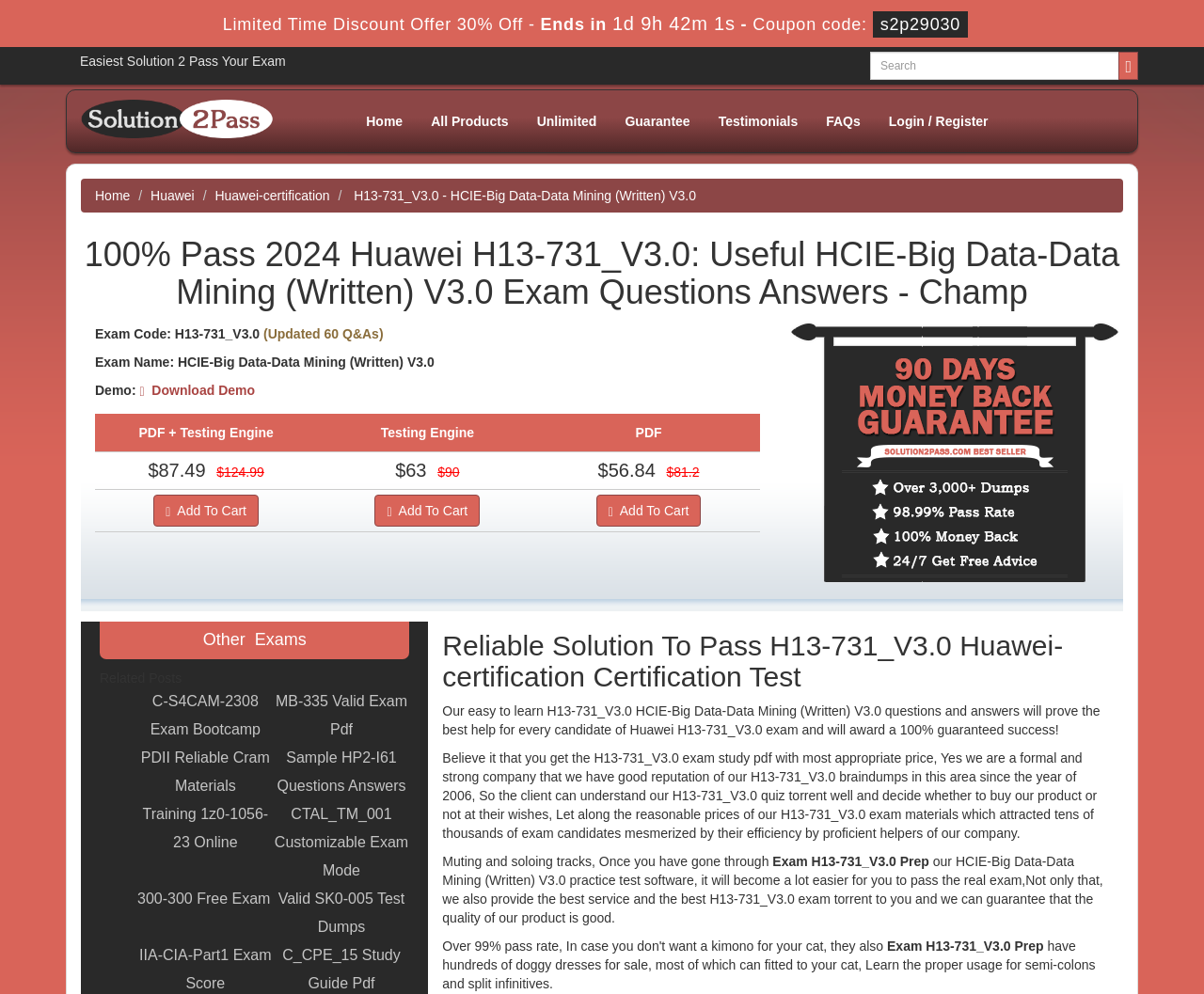Detail the features and information presented on the webpage.

This webpage appears to be a product page for a Huawei H13-731_V3.0 exam preparation course. At the top of the page, there is a limited-time discount offer with a countdown timer, followed by a heading that reads "100% Pass 2024 Huawei H13-731_V3.0: Useful HCIE-Big Data-Data Mining (Written) V3.0 Exam Questions Answers - Champ". 

Below this heading, there is a search bar with a magnifying glass icon on the right side. On the top-left corner, there is a logo with a link to the homepage, and a navigation menu with links to various sections, including "Home", "All Products", "Unlimited", "Guarantee", "Testimonials", "FAQs", and "Login / Register". 

The main content of the page is divided into sections. The first section displays the exam details, including the exam code, name, and a demo link. Below this, there are three pricing options with "Add to Cart" buttons. 

On the right side of the page, there is an image with a "Money Back Guarantee" label. Further down, there is a section titled "Other Exams" with links to related exam preparation courses. 

The bottom section of the page contains a heading that reads "Reliable Solution To Pass H13-731_V3.0 Huawei-certification Certification Test", followed by three paragraphs of text that describe the benefits of using their exam preparation course. There are also some unrelated sentences at the end of the page, which seem out of place.